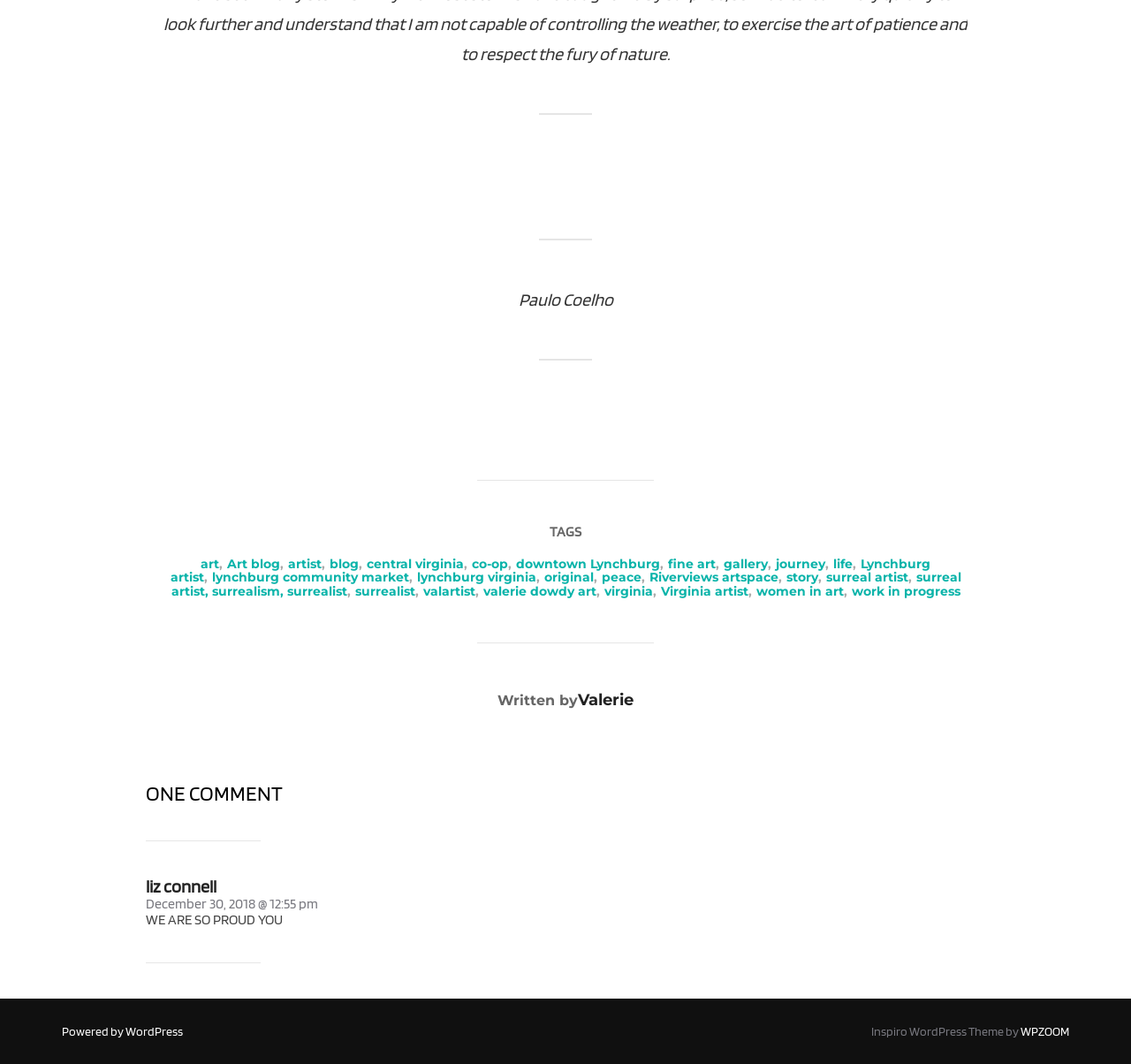Indicate the bounding box coordinates of the element that must be clicked to execute the instruction: "Read the post written by Valerie". The coordinates should be given as four float numbers between 0 and 1, i.e., [left, top, right, bottom].

[0.511, 0.649, 0.56, 0.667]